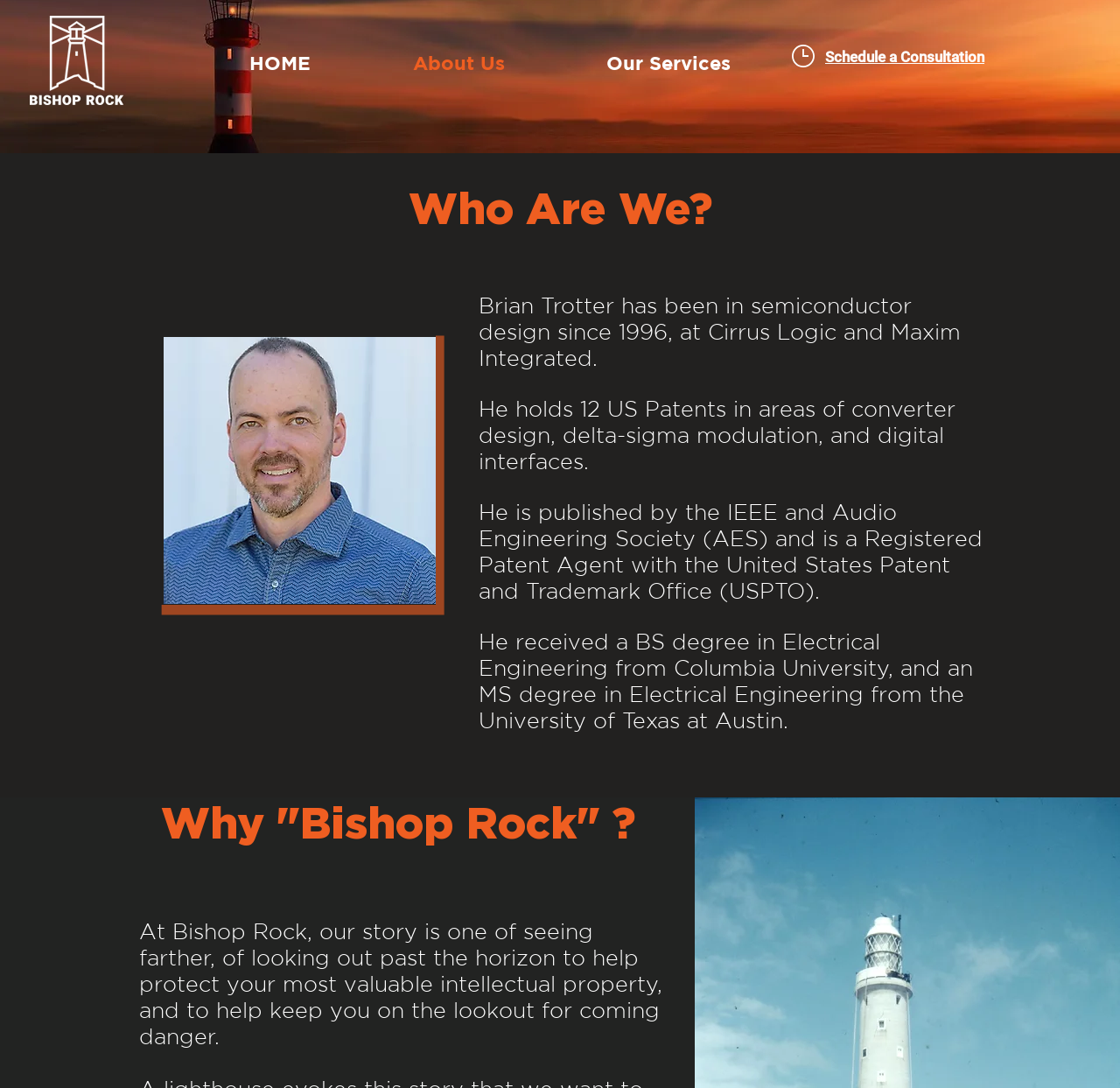Determine the bounding box coordinates of the clickable element to achieve the following action: 'Read about Why Bishop Rock'. Provide the coordinates as four float values between 0 and 1, formatted as [left, top, right, bottom].

[0.115, 0.733, 0.595, 0.779]